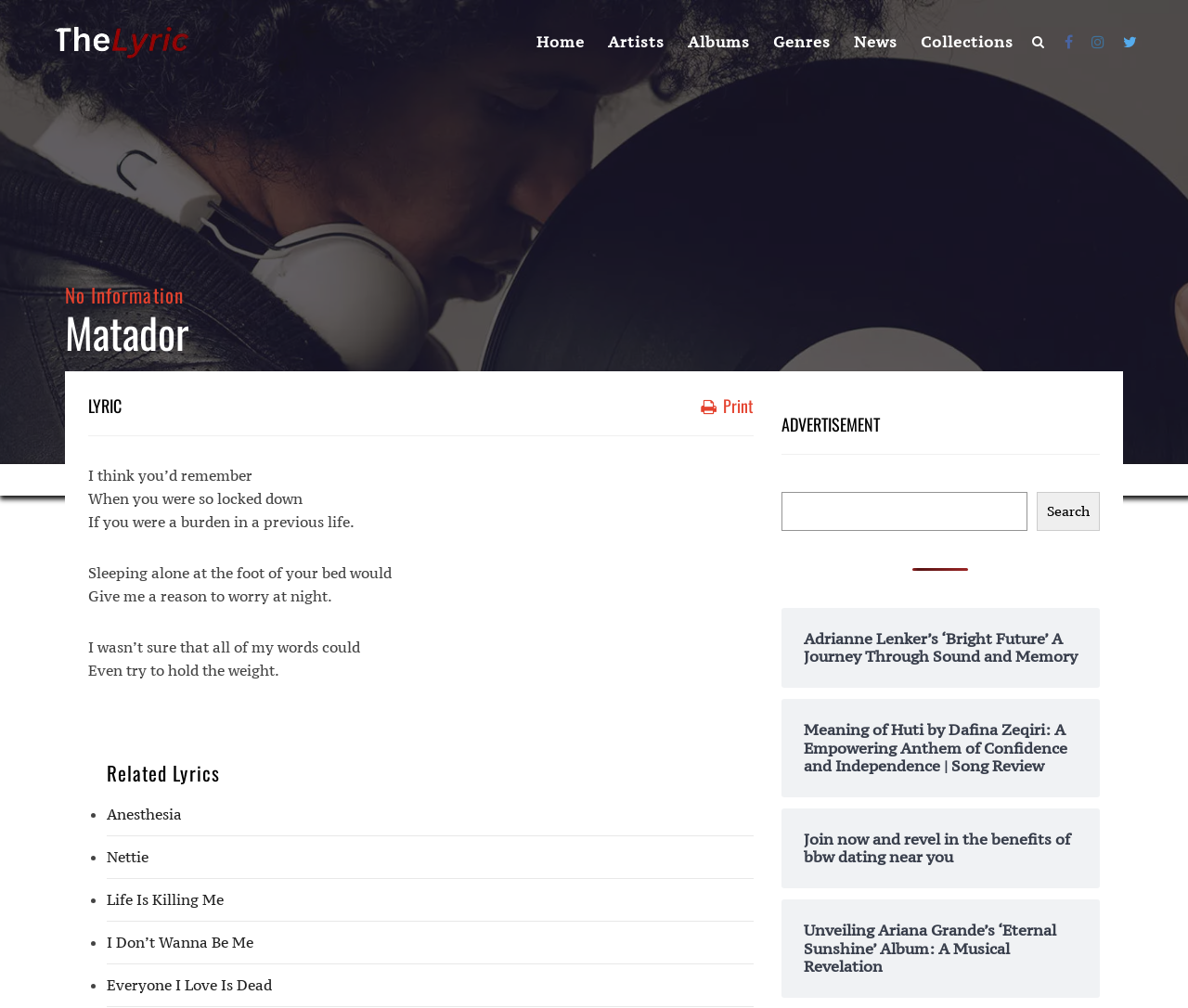Generate a thorough caption detailing the webpage content.

This webpage appears to be a lyrics page for the song "Matador" by TheLyric. At the top left, there is a logo image and a navigation menu with links to "Home", "Artists", "Albums", "Genres", "News", and "Collections". On the top right, there are four social media icons.

Below the navigation menu, there is a heading that reads "No Information" with a link to the same text. Next to it, there is a heading that reads "Matador" with a subheading "LYRIC" and a print icon.

The main content of the page is the lyrics to the song "Matador", which are displayed in a vertical column. The lyrics are divided into several lines, with each line being a separate static text element.

Below the lyrics, there is a heading that reads "Related Lyrics" with a list of links to other song lyrics, including "Anesthesia", "Nettie", "Life Is Killing Me", "I Don’t Wanna Be Me", and "Everyone I Love Is Dead". Each link is preceded by a bullet point.

On the right side of the page, there is an advertisement section with a heading that reads "ADVERTISEMENT". Below it, there is a search bar with a search button. There are also four links to articles or reviews, including "Adrianne Lenker’s ‘Bright Future’ A Journey Through Sound and Memory", "Meaning of Huti by Dafina Zeqiri: A Empowering Anthem of Confidence and Independence | Song Review", "Join now and revel in the benefits of bbw dating near you", and "Unveiling Ariana Grande’s ‘Eternal Sunshine’ Album: A Musical Revelation".

At the bottom of the page, there is a static text element that reads "Manage consent".